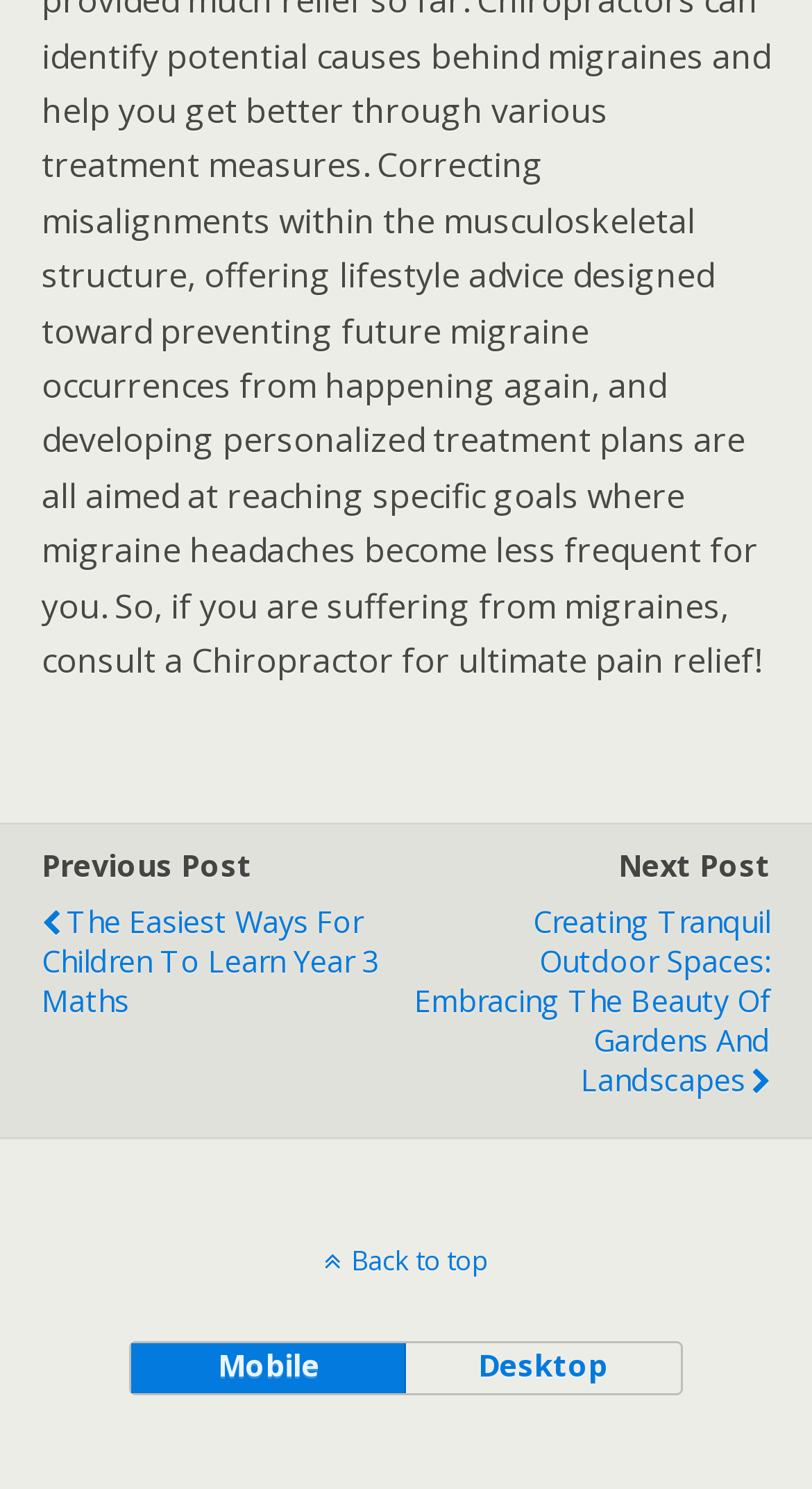How many links are there at the top of the webpage?
Answer the question using a single word or phrase, according to the image.

3